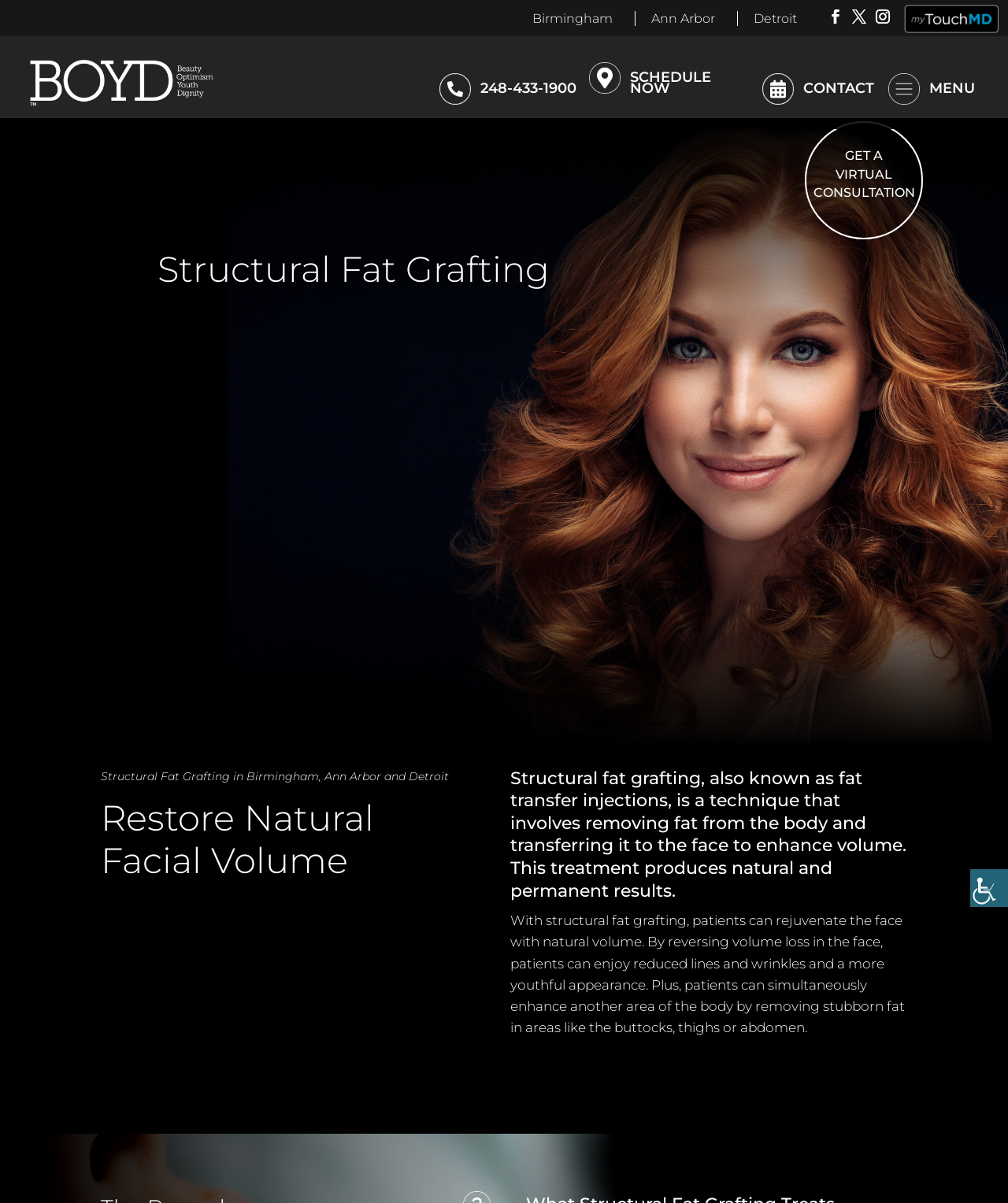Generate a thorough explanation of the webpage's elements.

The webpage is about Structural Fat Grafting, a cosmetic treatment offered by BOYD. At the top right corner, there is an accessibility helper button with an image of "Accessibility". Below it, there are several social media links represented by icons. 

On the top left, there is a logo of BOYD with an image, accompanied by a link to the BOYD website. Below the logo, there are three links to different locations: Birmingham, Ann Arbor, and Detroit. 

In the middle of the page, there is a prominent heading "Structural Fat Grafting" followed by a subheading "Structural Fat Grafting in Birmingham, Ann Arbor and Detroit". 

Below the subheading, there is another heading "Restore Natural Facial Volume" followed by a brief description of the treatment. The description explains that structural fat grafting involves removing fat from the body and transferring it to the face to enhance volume, producing natural and permanent results. 

Further down, there is a longer paragraph that elaborates on the benefits of the treatment, including rejuvenating the face with natural volume, reducing lines and wrinkles, and enhancing another area of the body by removing stubborn fat. 

At the bottom of the page, there are several links, including a phone number, "SCHEDULE NOW", "CONTACT", and "MENU".